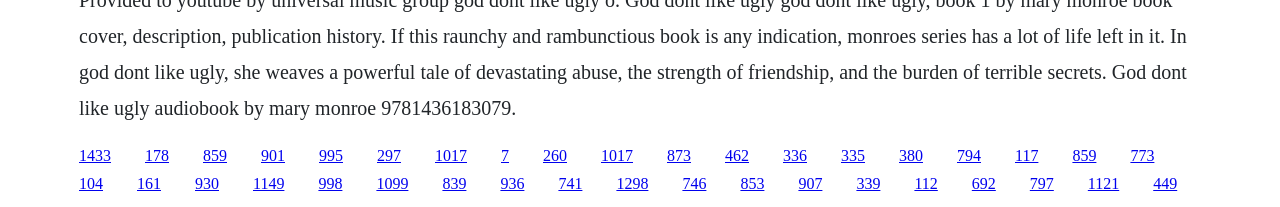Using the elements shown in the image, answer the question comprehensively: What is the horizontal position of the last link?

I looked at the x1 coordinate of the last link element, which is 0.901, indicating its horizontal position on the webpage.